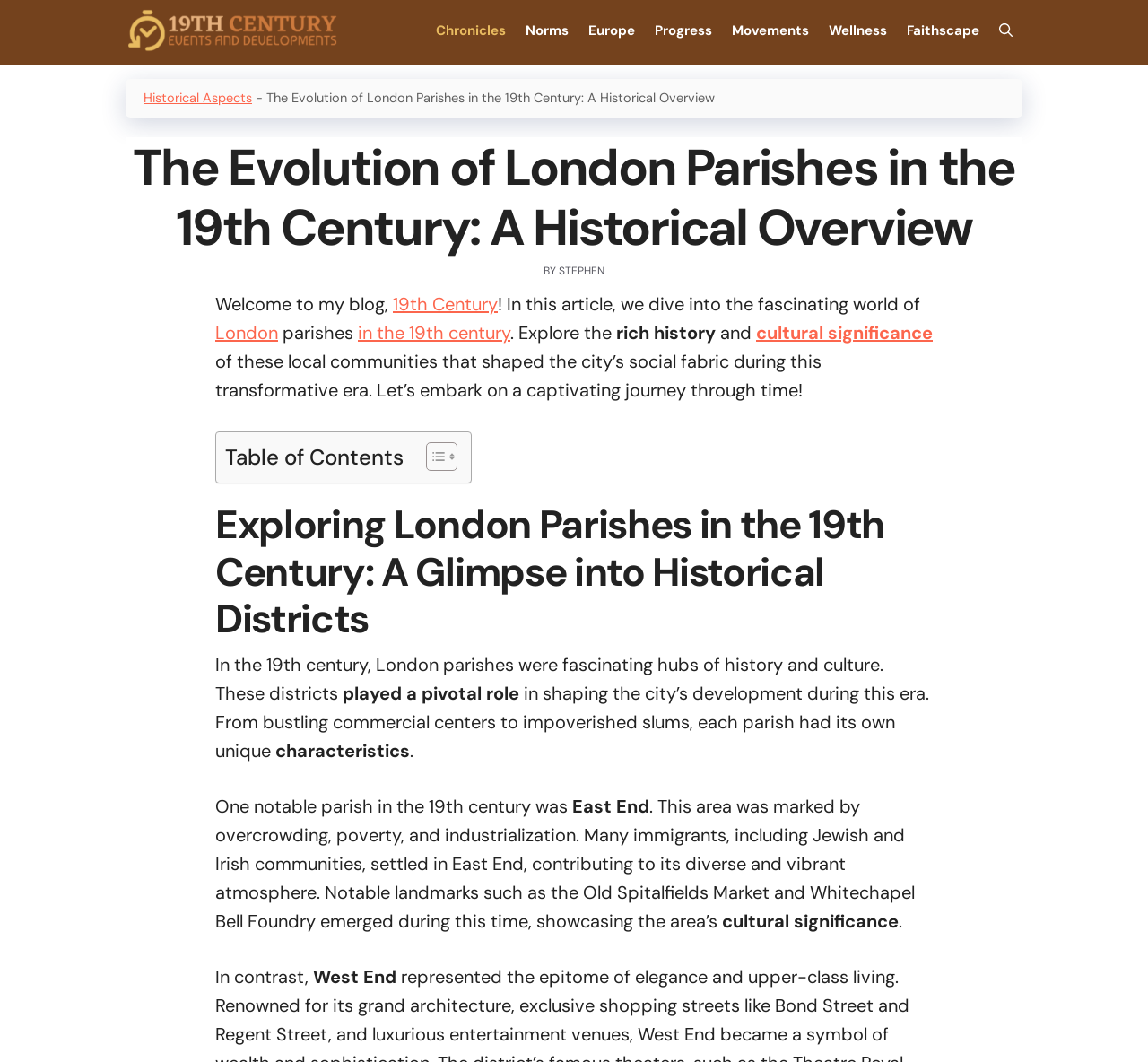Please specify the bounding box coordinates for the clickable region that will help you carry out the instruction: "Open the 'Search Bar'".

[0.862, 0.014, 0.891, 0.044]